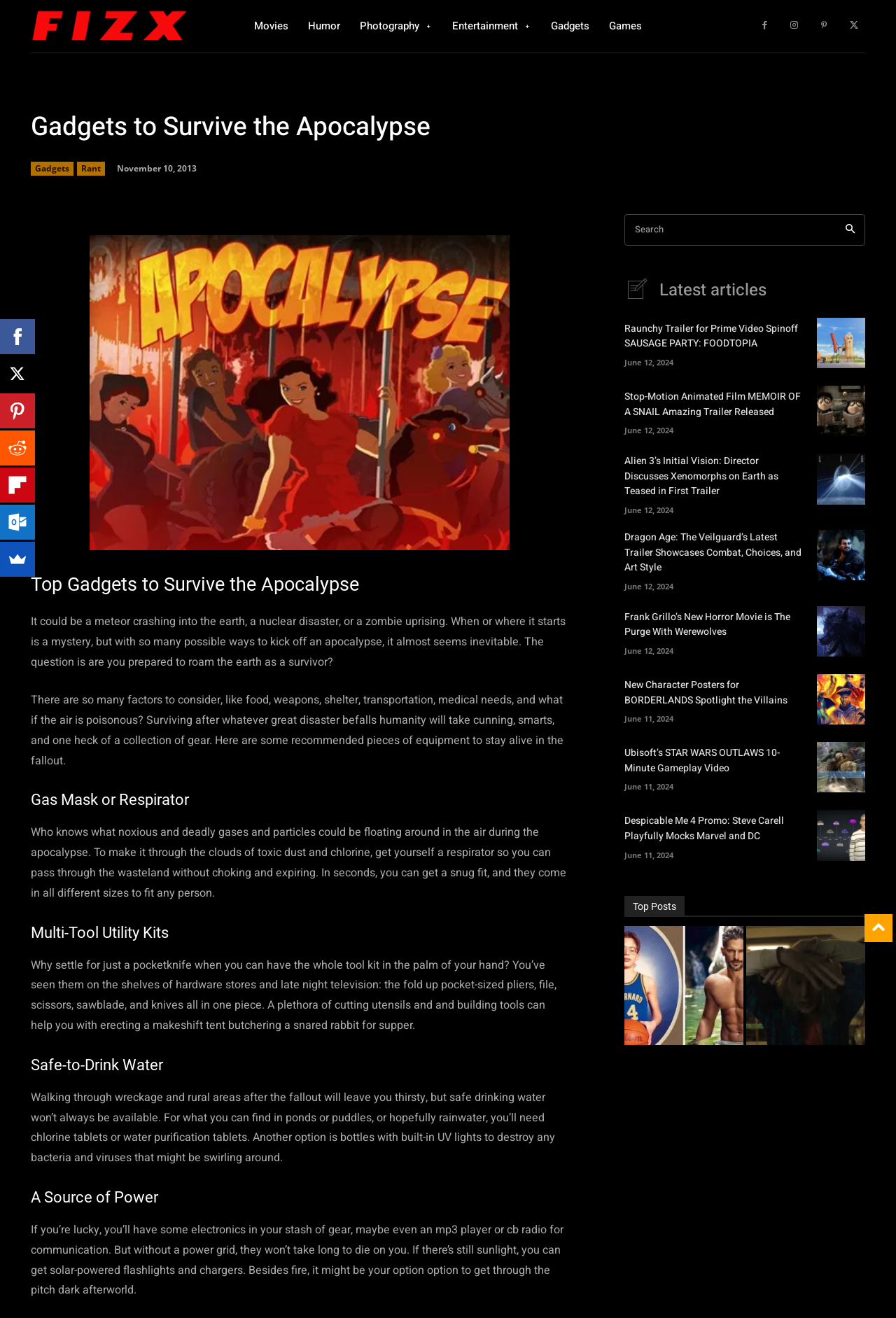Extract the bounding box coordinates for the UI element described by the text: "parent_node: Search name="s" placeholder=""". The coordinates should be in the form of [left, top, right, bottom] with values between 0 and 1.

[0.697, 0.162, 0.932, 0.186]